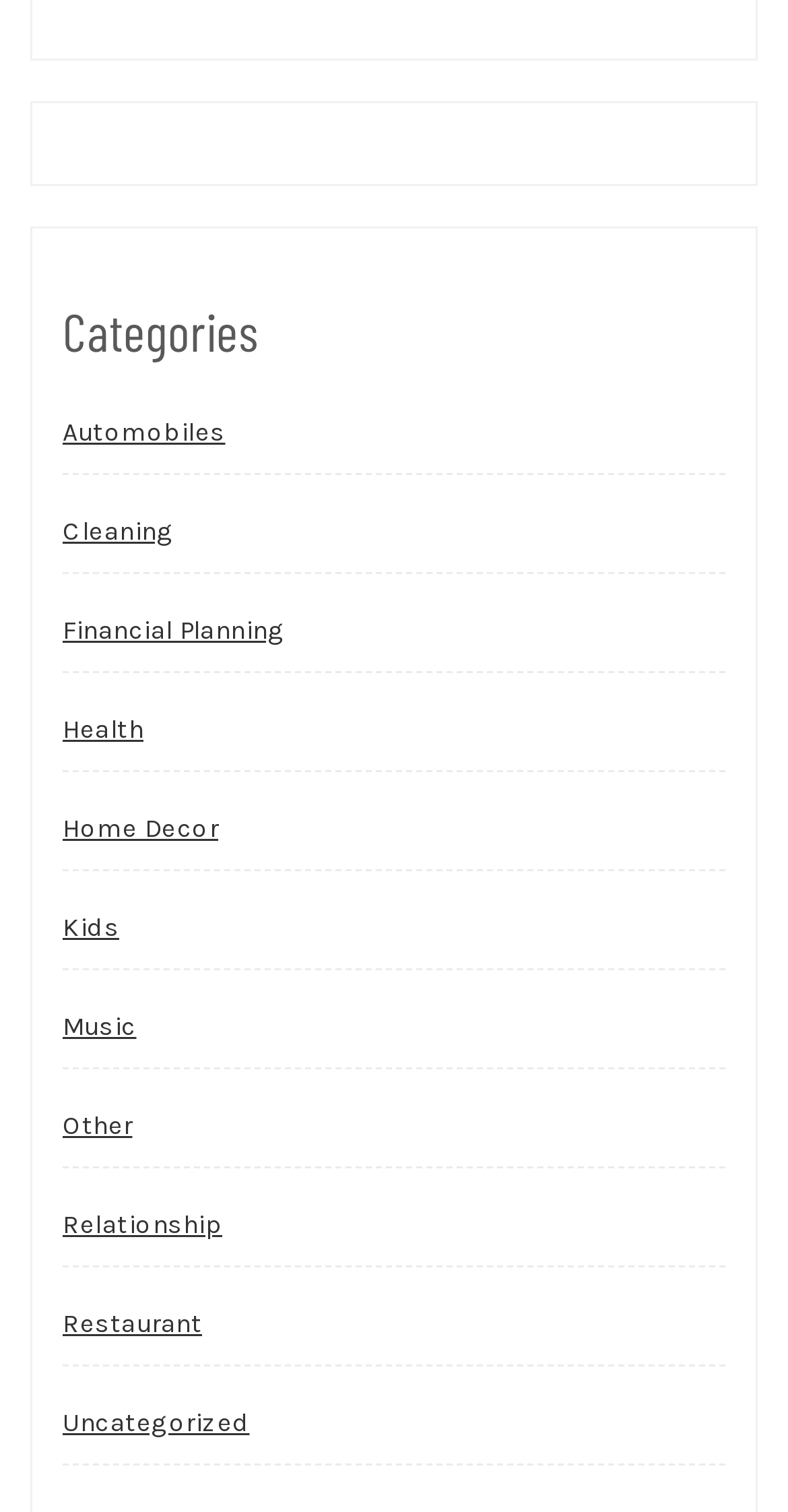What is the first category listed?
Use the information from the screenshot to give a comprehensive response to the question.

I looked at the first link under the 'Categories' heading, and it says 'Automobiles'.